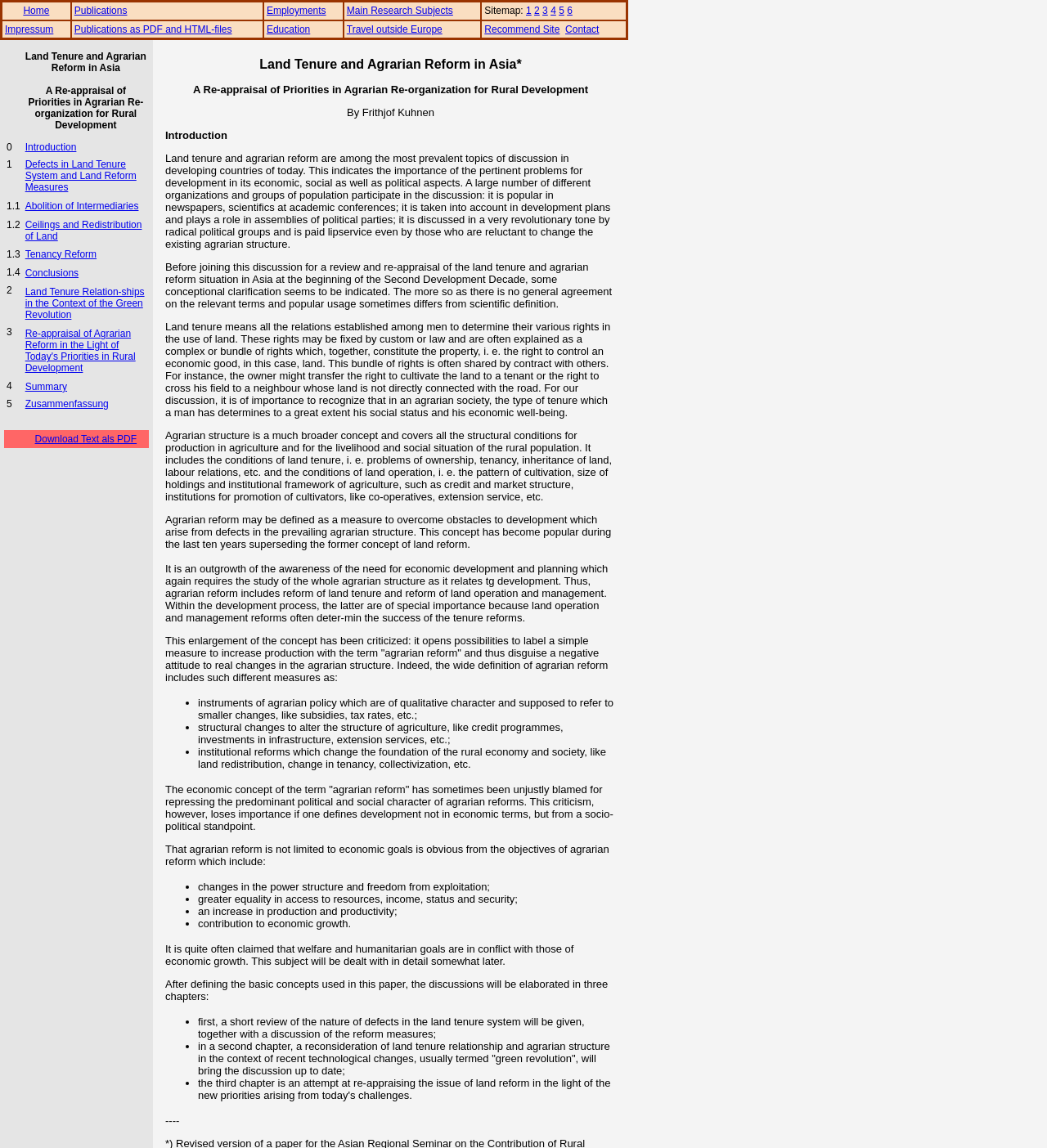Using the provided element description: "Travel outside Europe", identify the bounding box coordinates. The coordinates should be four floats between 0 and 1 in the order [left, top, right, bottom].

[0.331, 0.02, 0.422, 0.03]